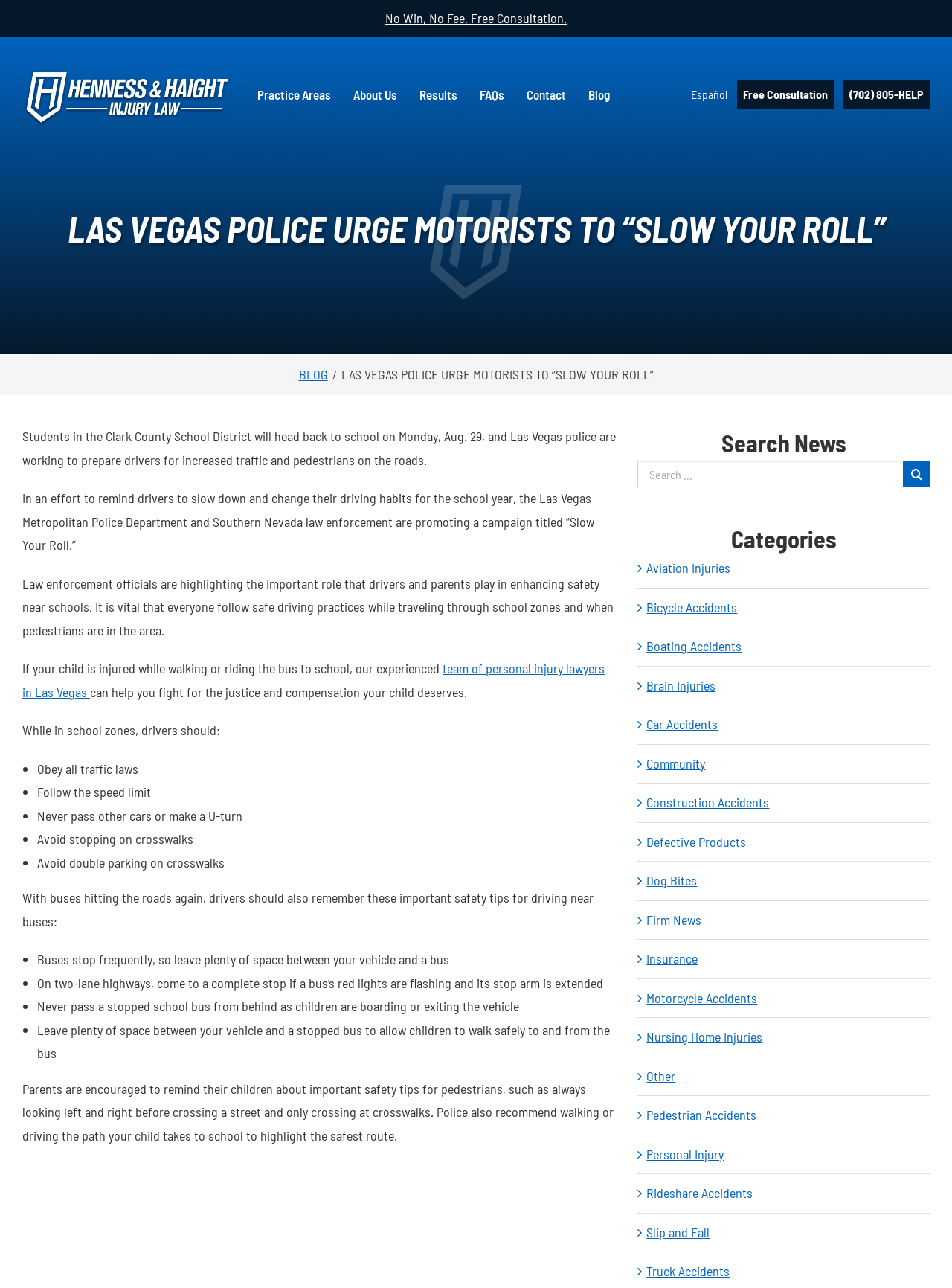Summarize the webpage with a detailed and informative caption.

The webpage is about Las Vegas police urging motorists to slow down and change their driving habits for the school year. The page has a heading "LAS VEGAS POLICE URGE MOTORISTS TO “SLOW YOUR ROLL”" at the top. Below the heading, there are several links to different sections of the website, including "Practice Areas", "About Us", "Results", "FAQs", "Contact", and "Blog".

The main content of the page is an article that discusses the importance of safe driving practices near schools. The article is divided into several sections, each with a heading. The first section reminds drivers to slow down and change their driving habits for the school year. The second section highlights the important role that drivers and parents play in enhancing safety near schools.

The article then lists several safety tips for drivers, including obeying all traffic laws, following the speed limit, and avoiding stopping on crosswalks. It also provides safety tips for driving near buses, such as leaving plenty of space between the vehicle and the bus and never passing a stopped school bus from behind.

Additionally, the article encourages parents to remind their children about important safety tips for pedestrians, such as always looking left and right before crossing a street and only crossing at crosswalks.

On the right side of the page, there is a search bar with a heading "Search News" and a list of categories, including "Aviation Injuries", "Bicycle Accidents", "Boating Accidents", and many others. Each category has a corresponding link.

At the top of the page, there is a link to "No Win, No Fee. Free Consultation" and a phone number "(702) 805-HELP". There is also a link to "Español" and a link to "Free Consultation" at the bottom of the page.